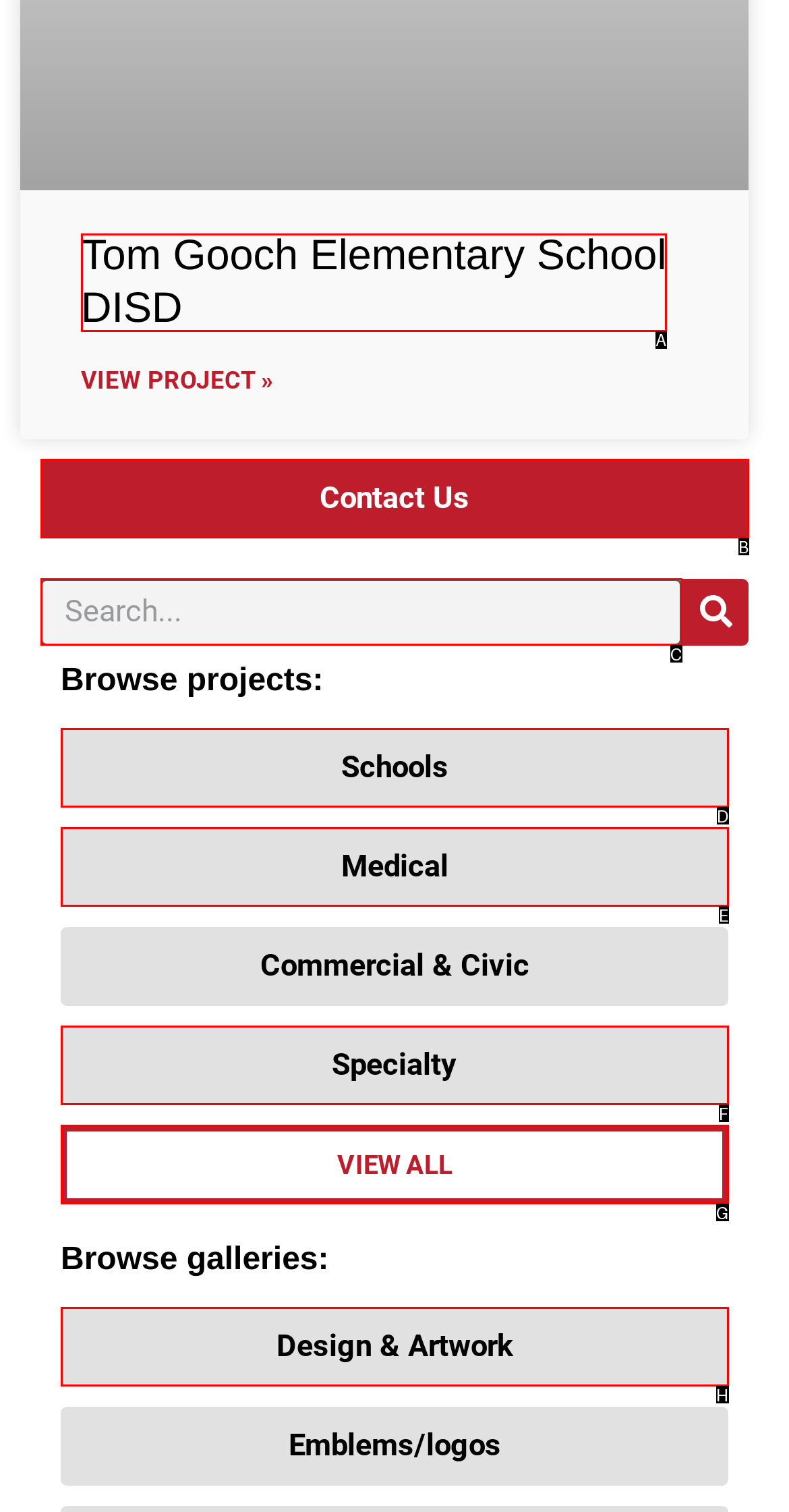From the options provided, determine which HTML element best fits the description: VIEW ALL. Answer with the correct letter.

G